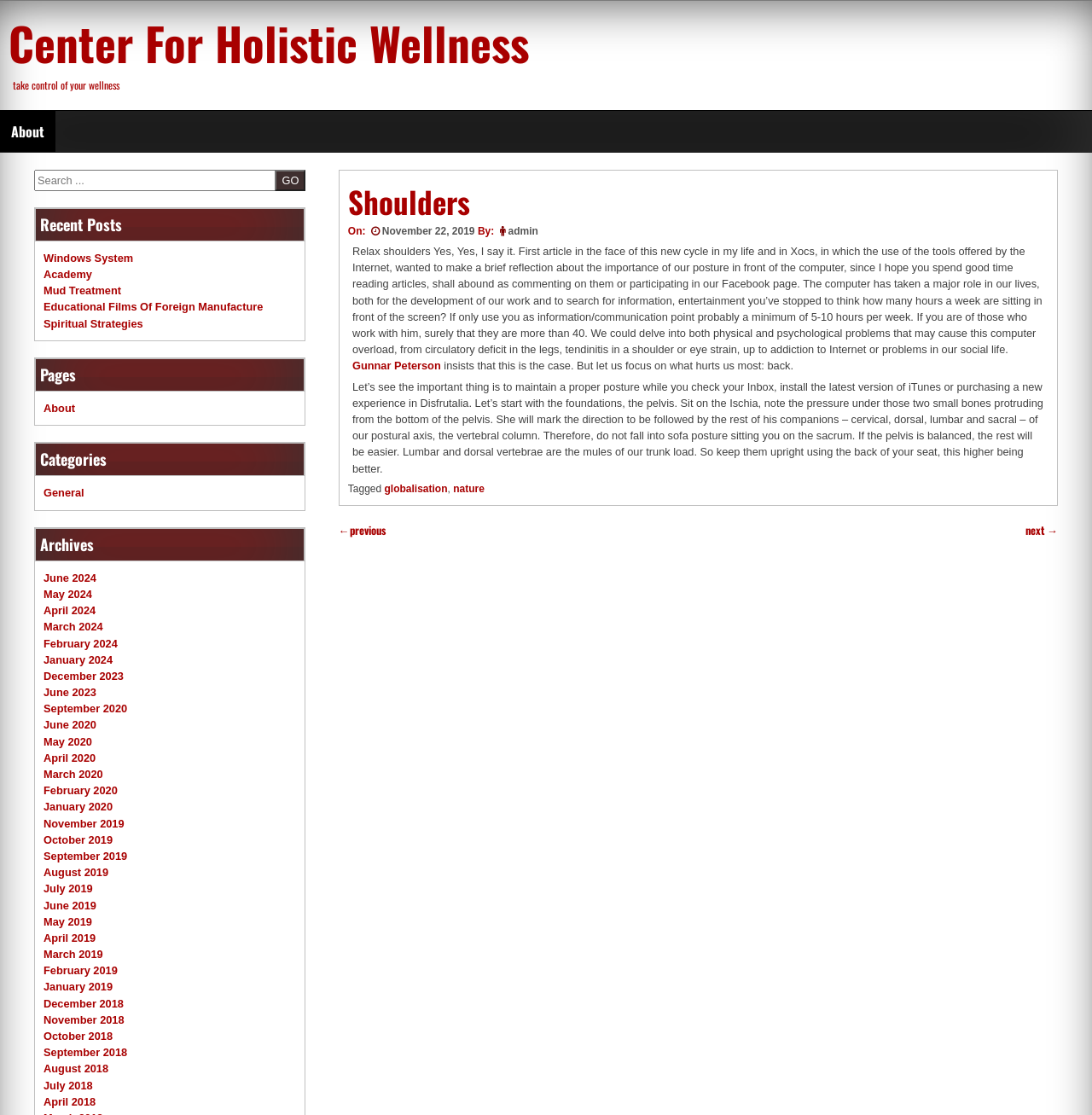Give a concise answer using only one word or phrase for this question:
What is the date of the article?

November 22, 2019